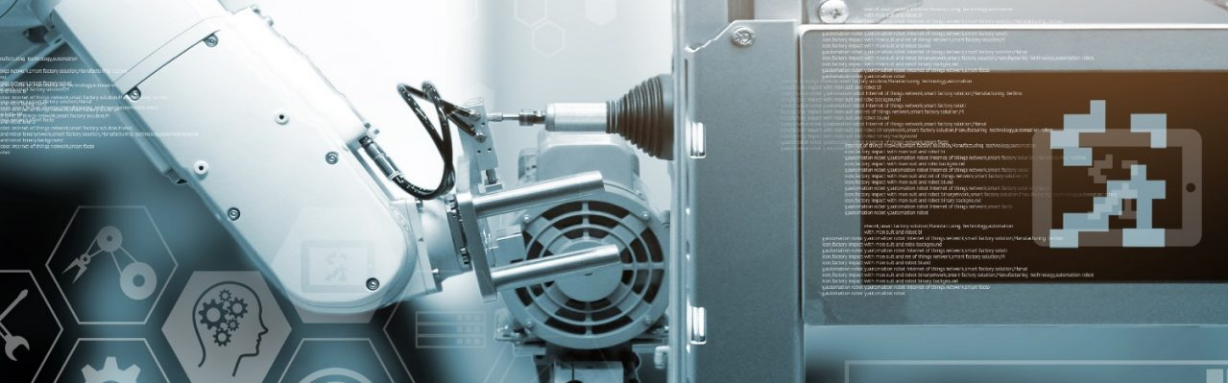Generate an elaborate caption that includes all aspects of the image.

The image depicts a close-up of a robotic arm, showcasing the intricate mechanics of modern automation technology. On the left, the robotic arm is prominently featured, demonstrating advanced engineering with articulated joints and precision components, suggesting its application in various industrial or manufacturing processes. The background is enriched with a digital overlay, featuring lines of code and technical diagrams that symbolize the integration of software and robotics. This visual embodies the intersection of human ingenuity and machine efficiency, reflecting a future where automation transforms industry and productivity.